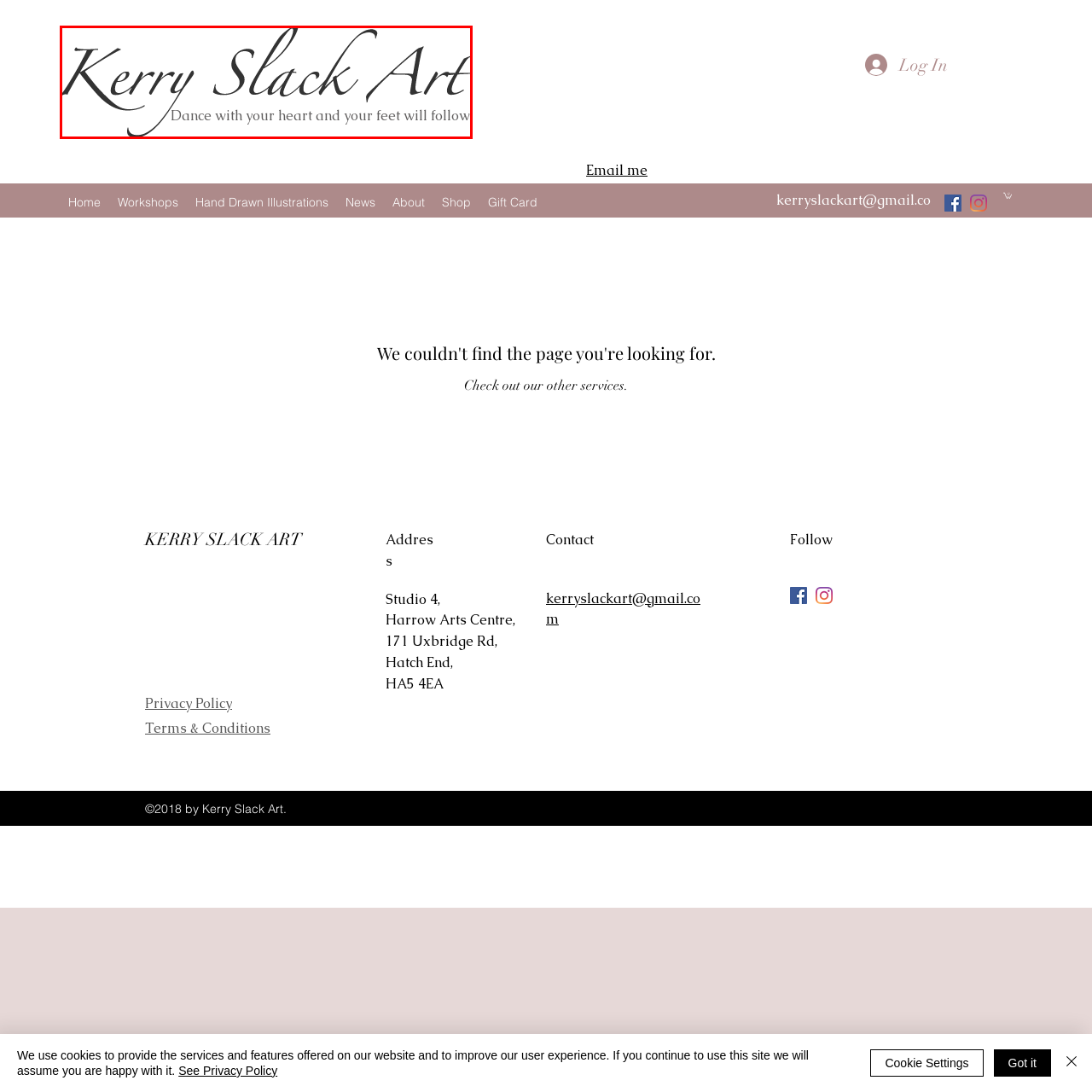Generate a detailed description of the content found inside the red-outlined section of the image.

The image features the elegant logo of "Kerry Slack Art," presented in a stylish and flowing font that emphasizes artistry and creativity. Below the name, the tagline "Dance with your heart and your feet will follow" adds a poetic touch, suggesting a deep connection to movement and expression through art. The overall design reflects a sense of inspiration and beauty, inviting viewers to explore the world of Kerry Slack's artistic offerings.